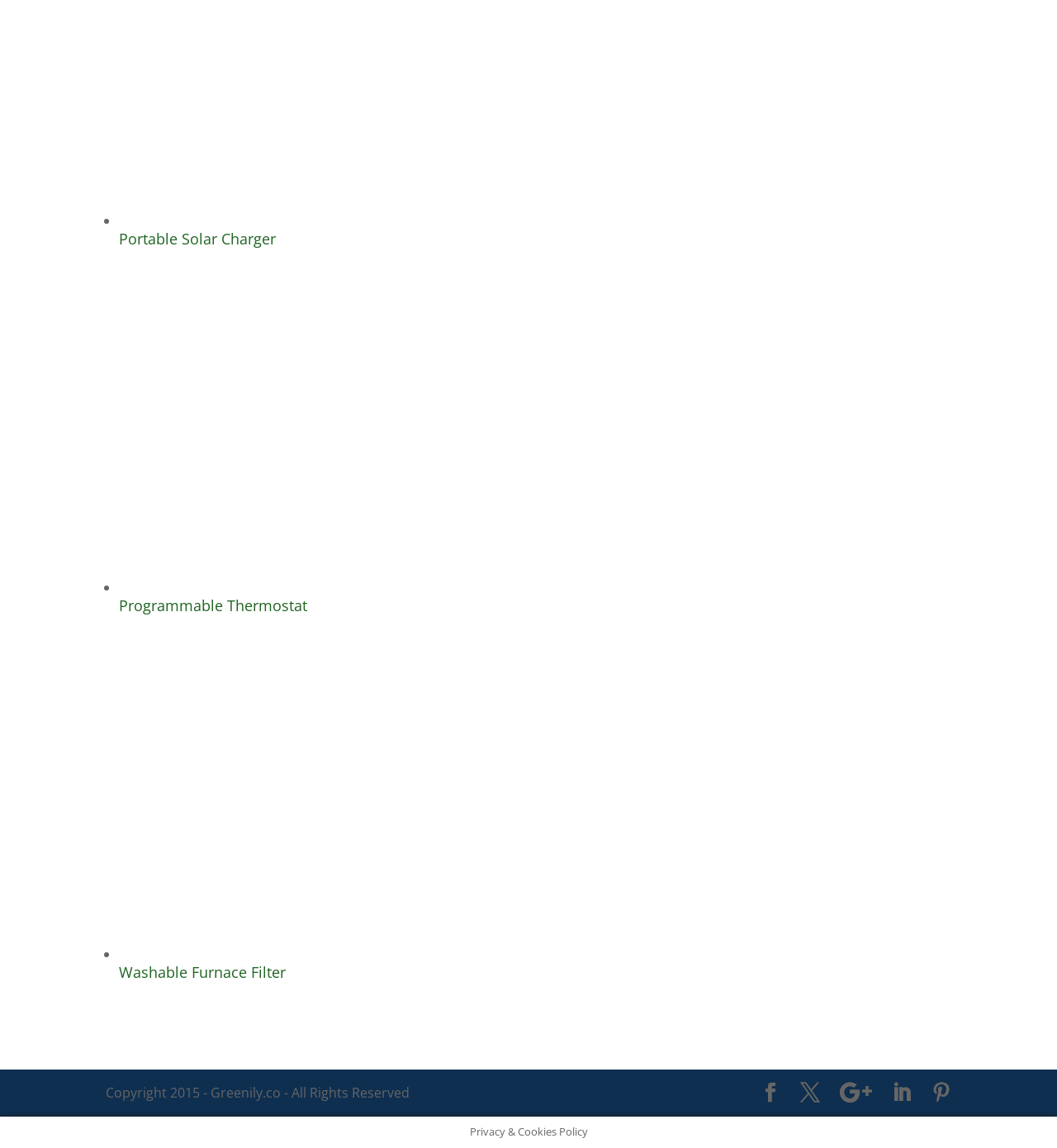How many social media links are there?
Please elaborate on the answer to the question with detailed information.

I counted the number of link elements with icon descriptions (e.g., '', '', etc.) at the bottom of the page, which indicate social media links, and found that there are five in total.